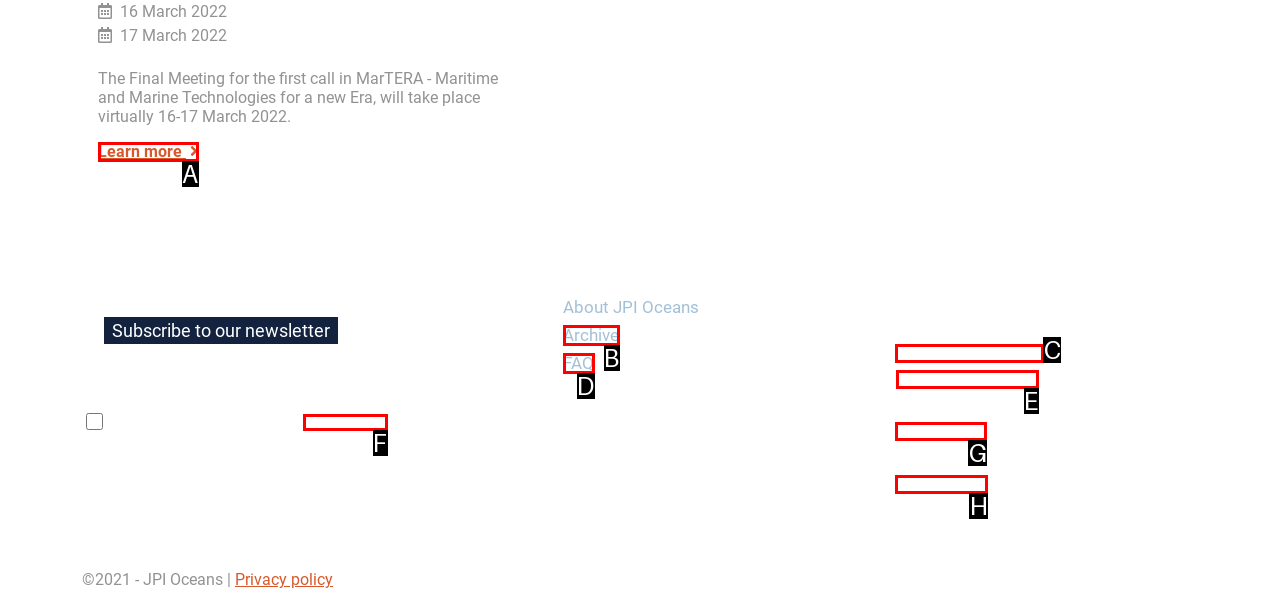Point out the HTML element I should click to achieve the following: Click on the chatruletka link Reply with the letter of the selected element.

None